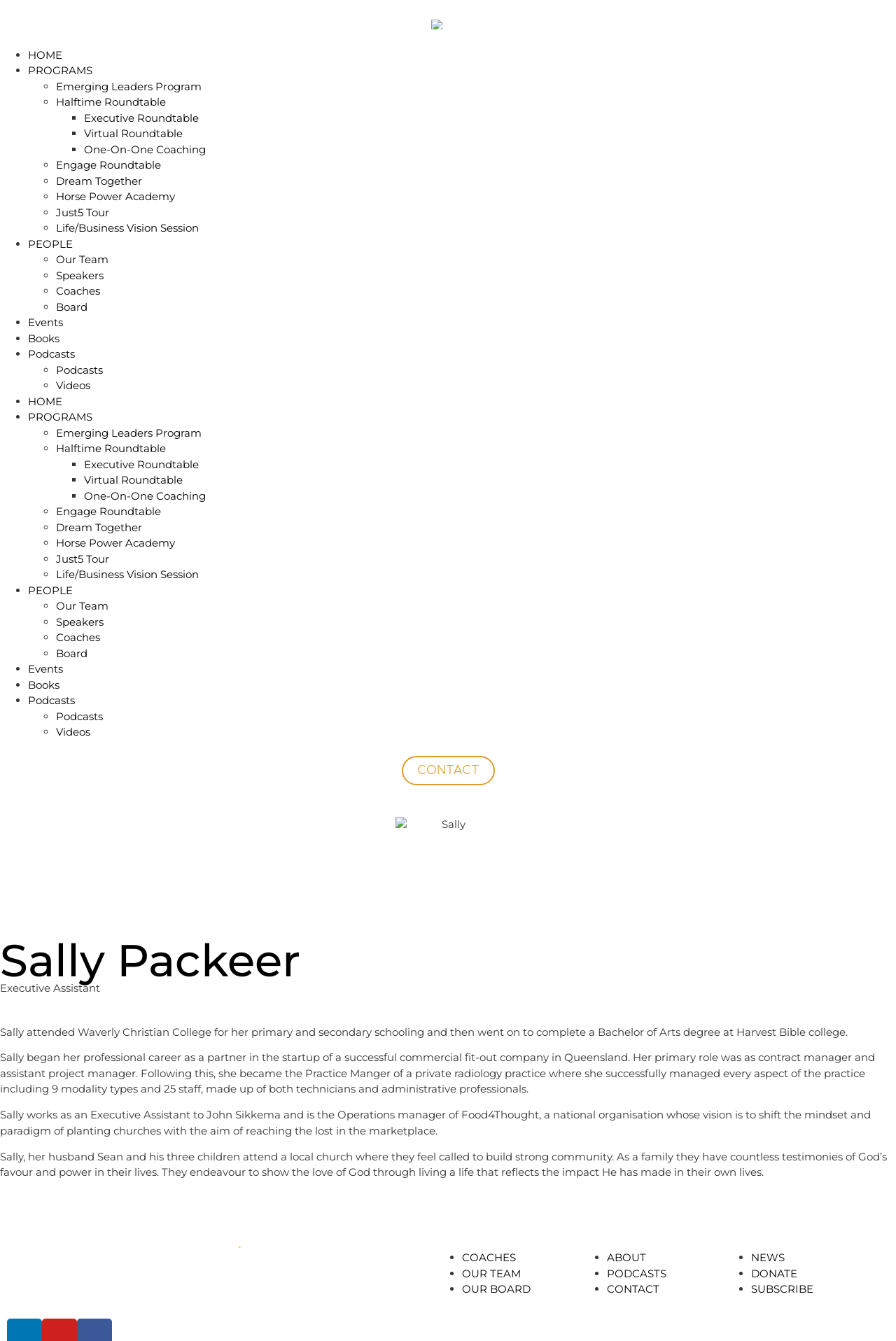What is the name of the organization Sally works for?
Look at the image and respond with a one-word or short-phrase answer.

Food4Thought